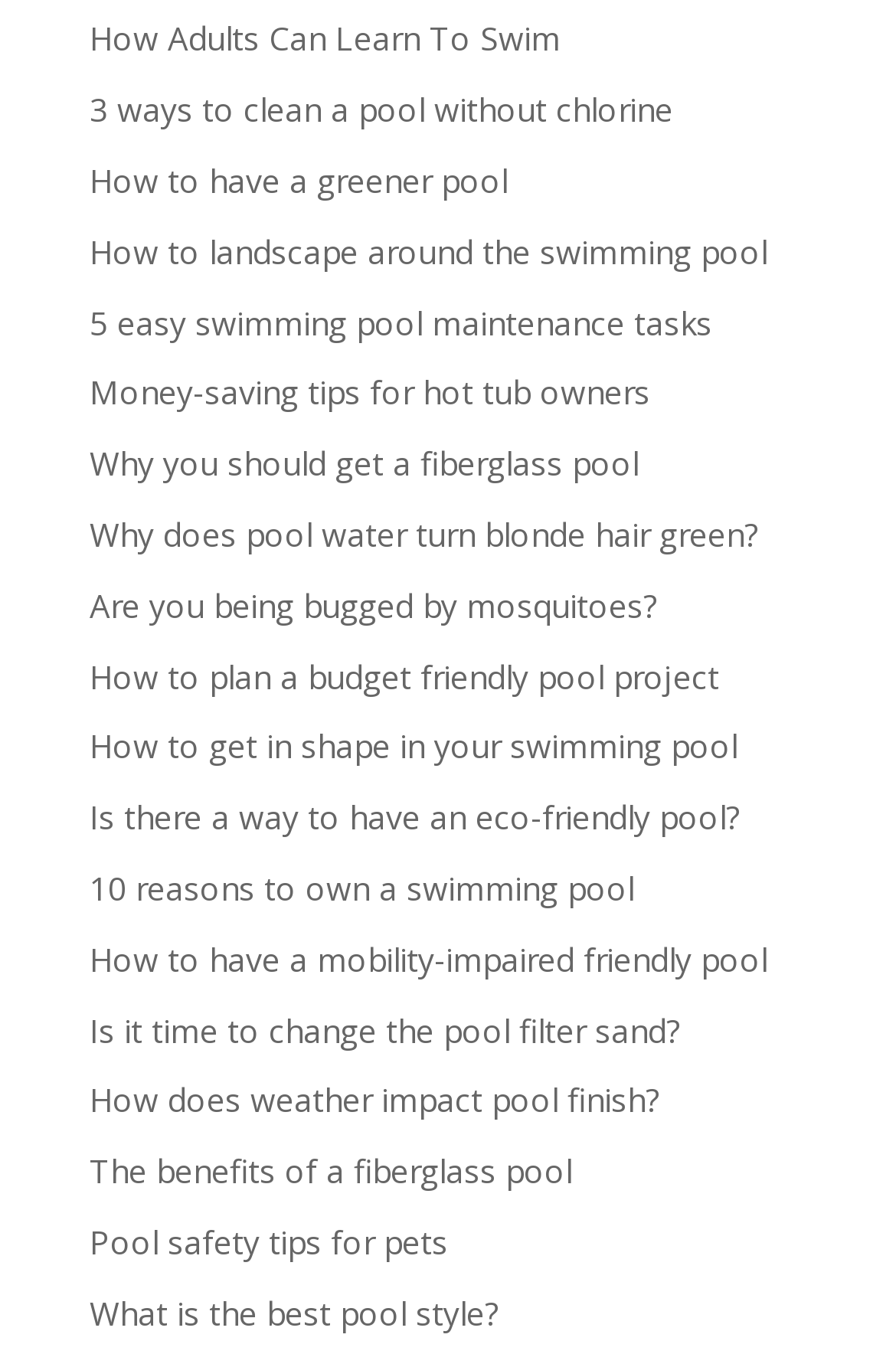Identify the bounding box coordinates of the region I need to click to complete this instruction: "Get tips on having a greener pool".

[0.1, 0.117, 0.567, 0.149]